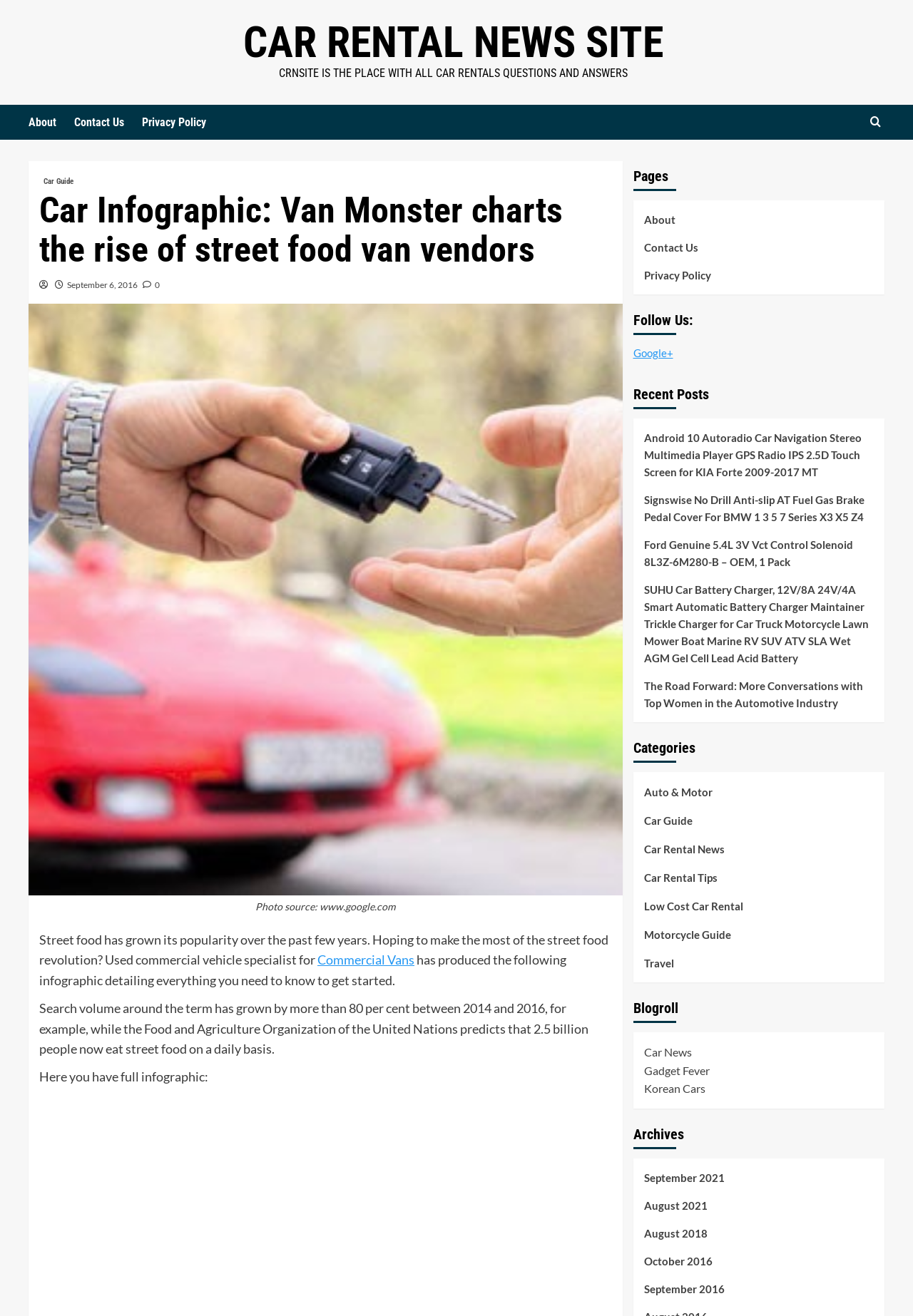Please identify the coordinates of the bounding box that should be clicked to fulfill this instruction: "Click on 'About' to learn more about the website".

[0.031, 0.079, 0.081, 0.106]